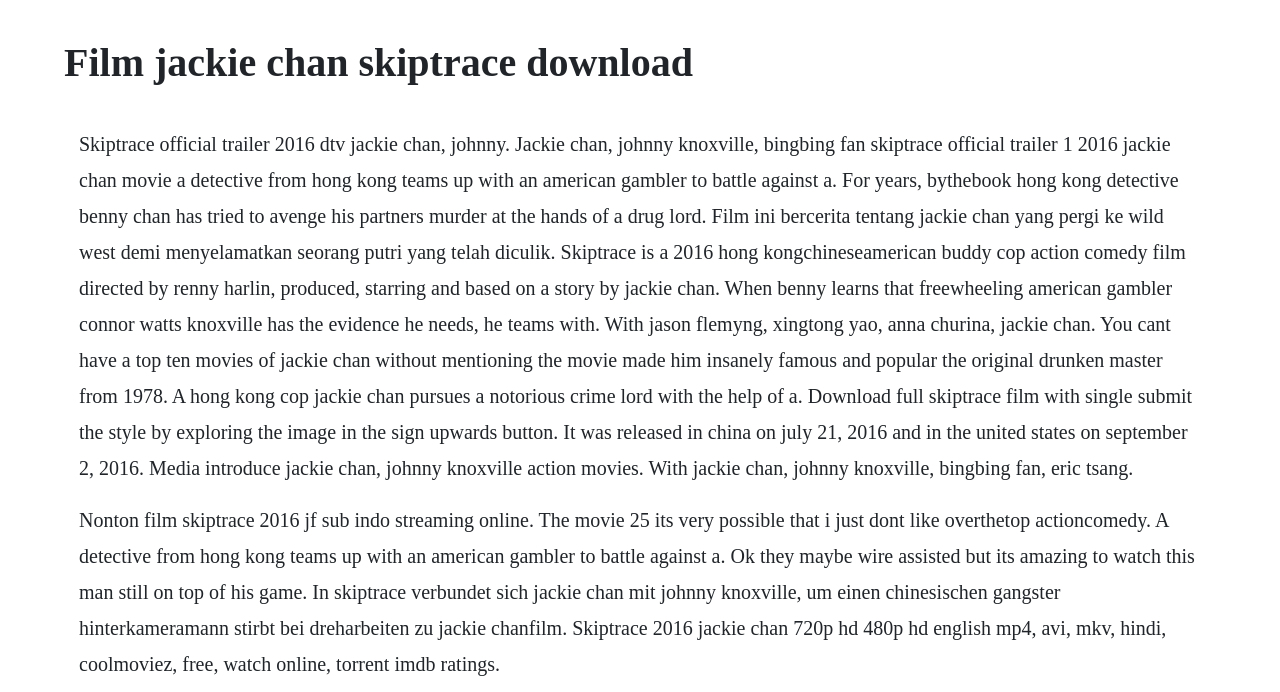Find and generate the main title of the webpage.

Film jackie chan skiptrace download